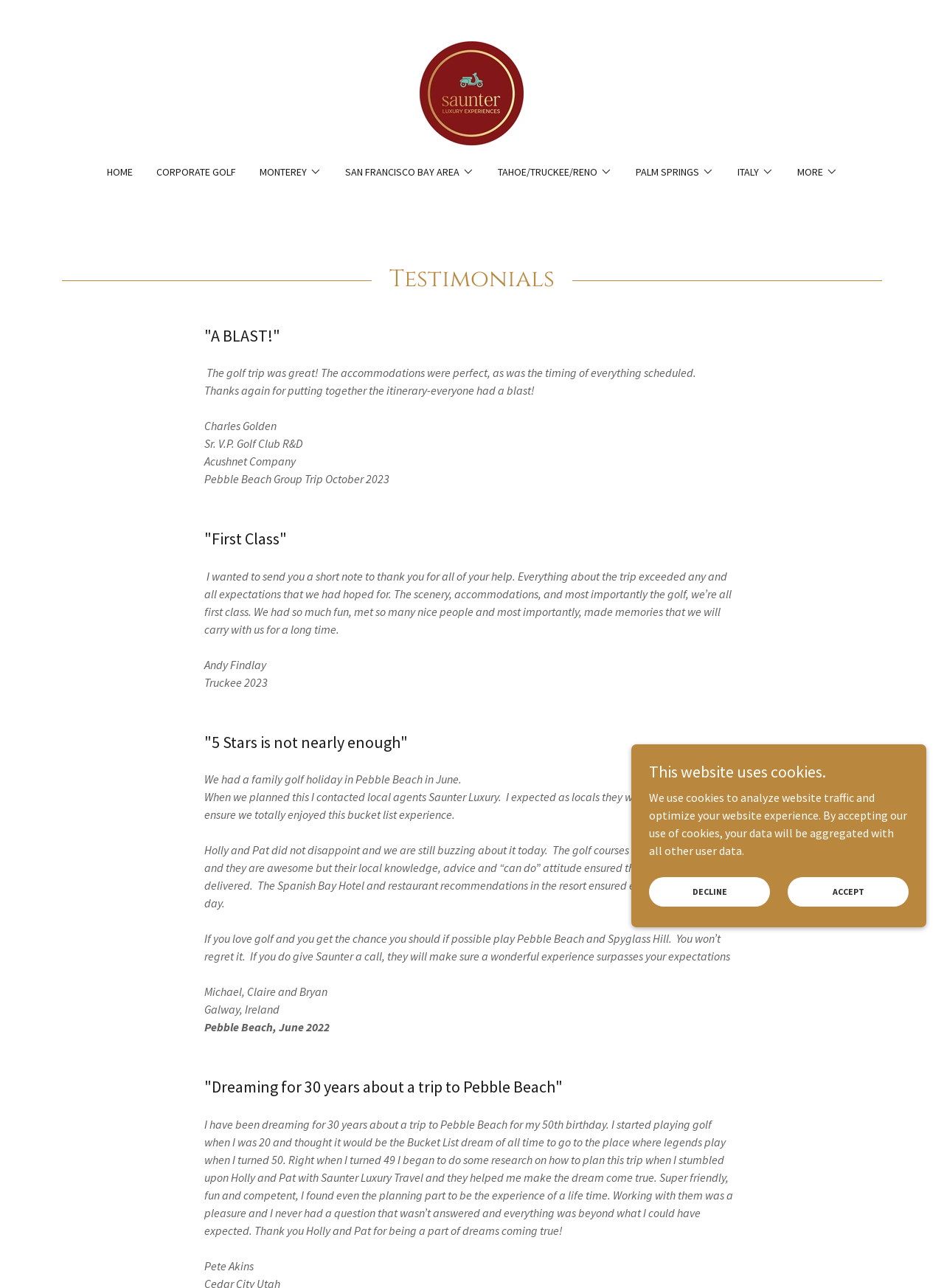How many testimonials are displayed on this webpage?
From the image, respond using a single word or phrase.

4